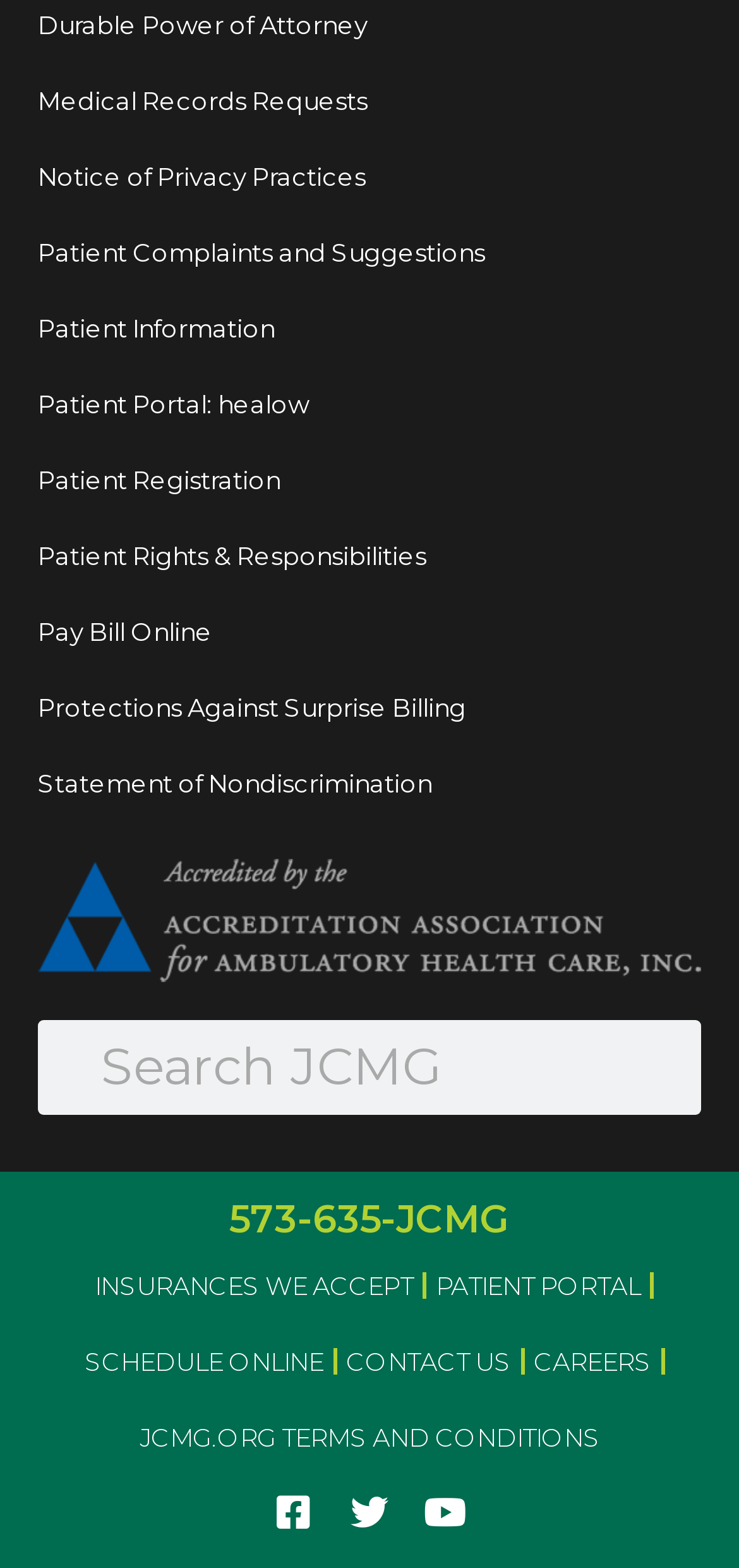How many social media links are present?
Provide a comprehensive and detailed answer to the question.

There are three social media links present on the webpage, which are Facebook, Twitter, and Youtube, identified by their respective icons and OCR texts '', '', and '', located at the bottom of the webpage with bounding box coordinates [0.346, 0.941, 0.449, 0.989], [0.449, 0.941, 0.551, 0.989], and [0.551, 0.941, 0.654, 0.989] respectively.